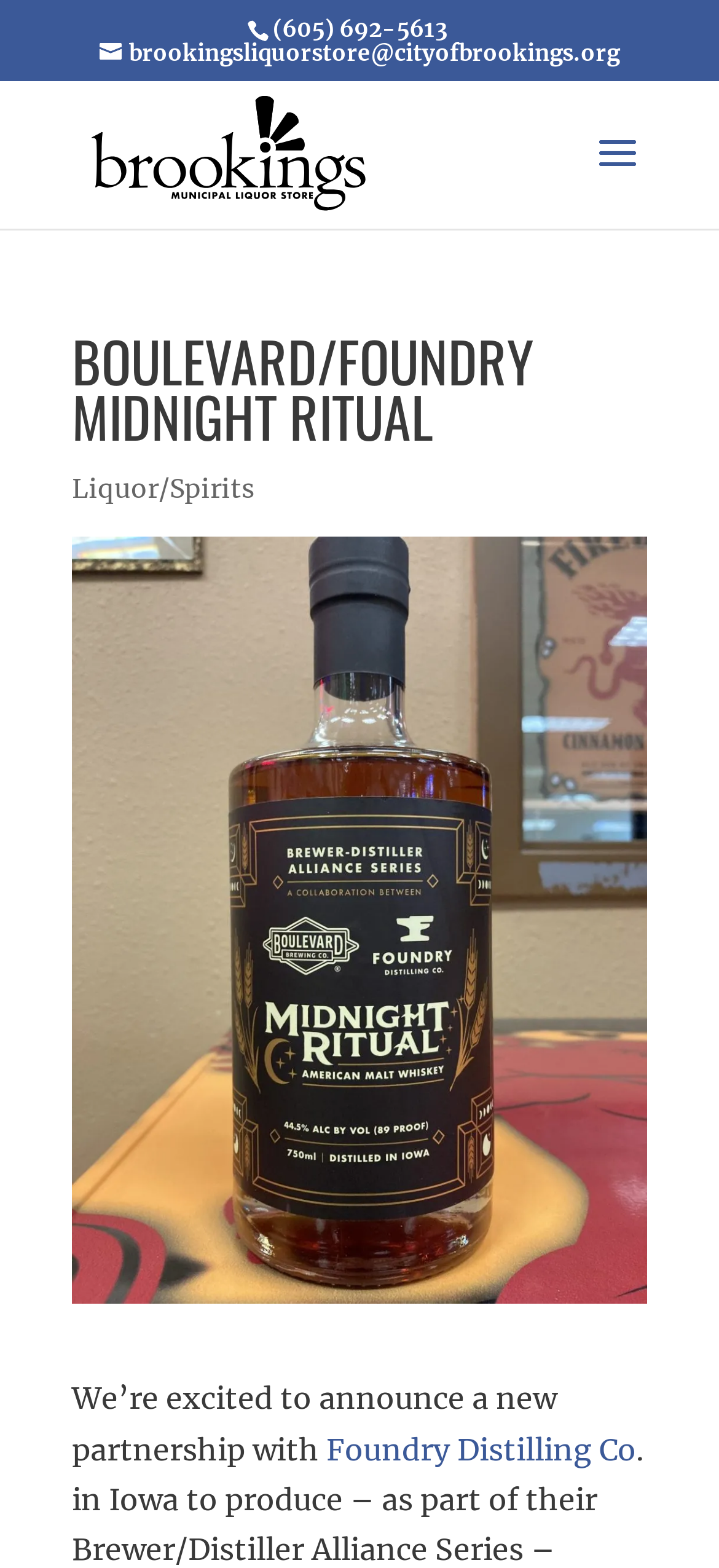Using the element description: "brookingsliquorstore@cityofbrookings.org", determine the bounding box coordinates for the specified UI element. The coordinates should be four float numbers between 0 and 1, [left, top, right, bottom].

[0.138, 0.025, 0.862, 0.042]